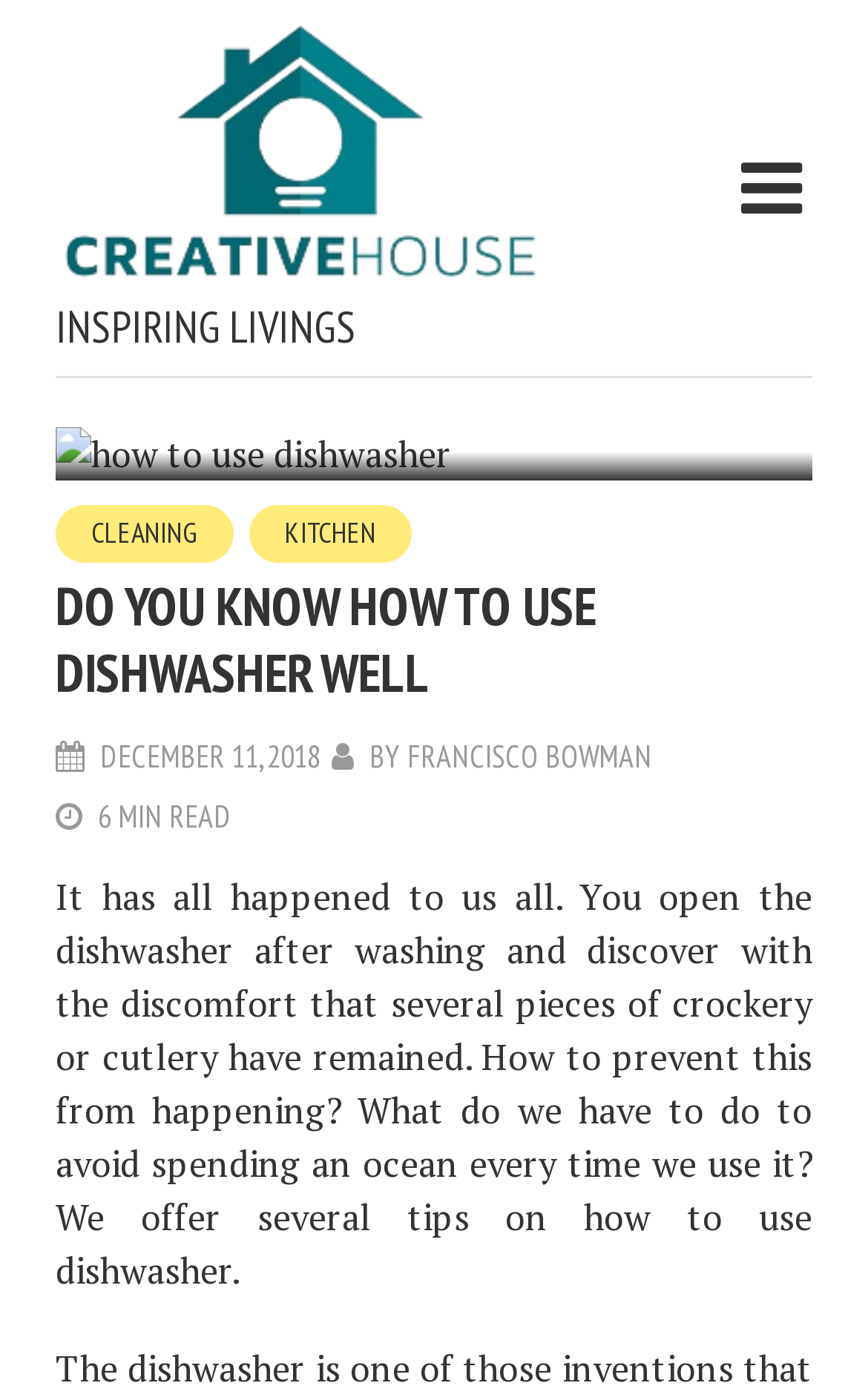What is the name of the website?
Refer to the screenshot and respond with a concise word or phrase.

Creative House